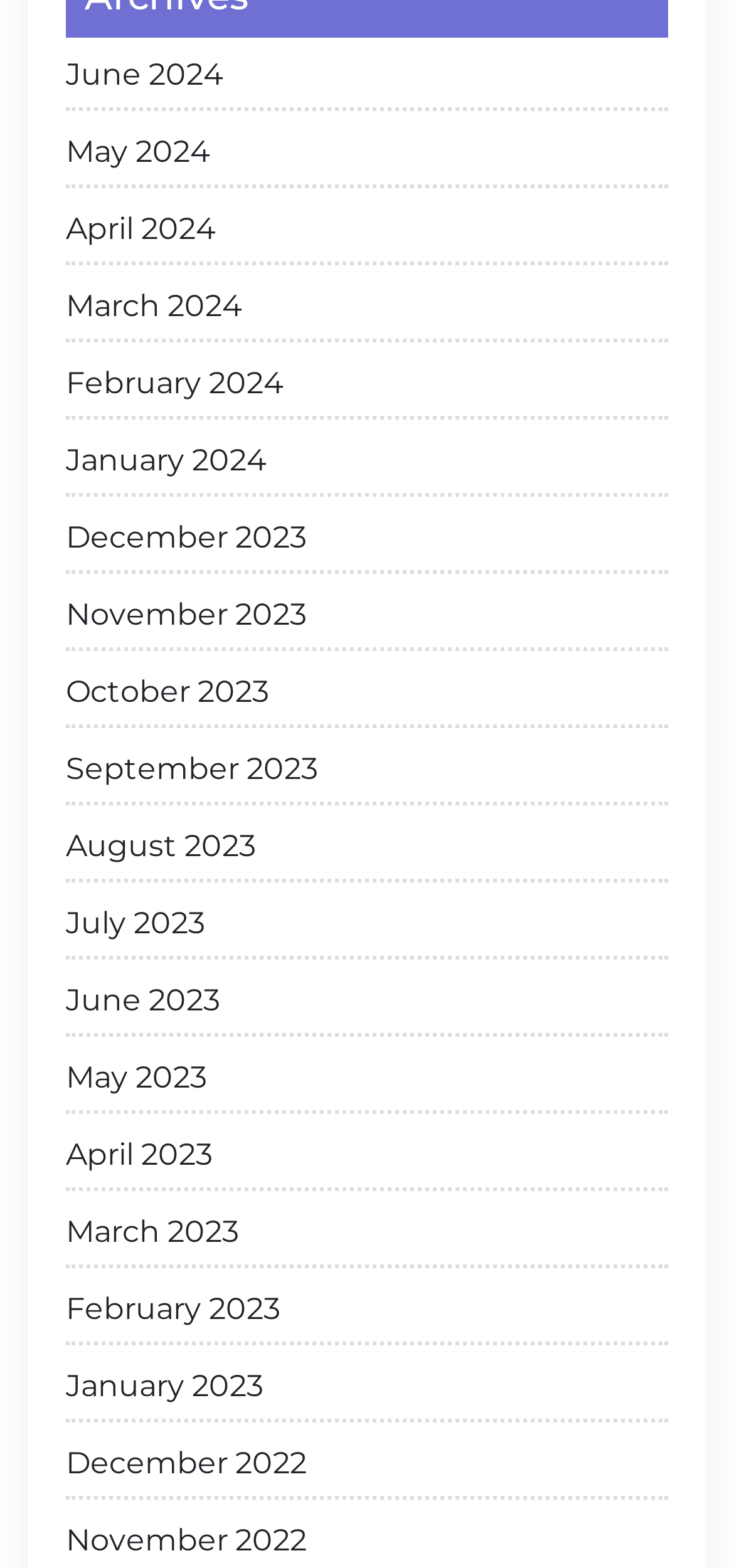Are the months listed in chronological order?
Give a single word or phrase answer based on the content of the image.

Yes